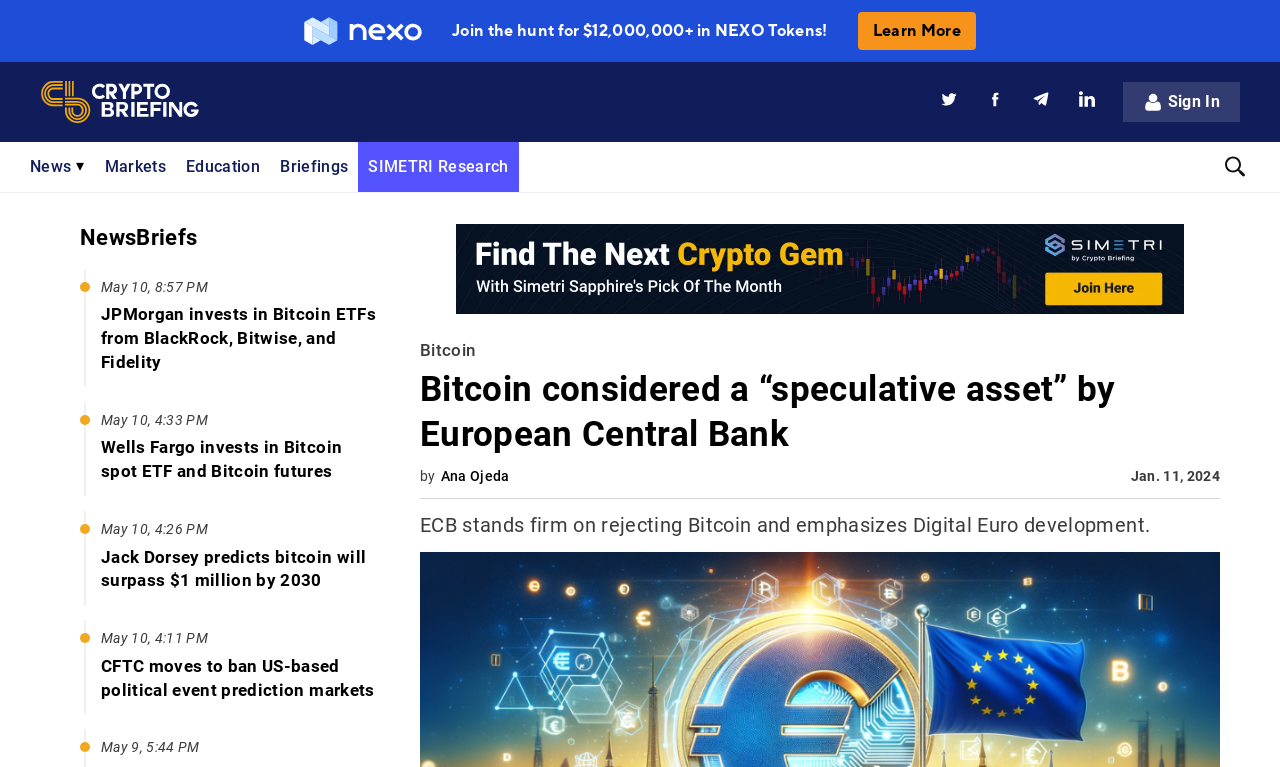Specify the bounding box coordinates of the area to click in order to follow the given instruction: "Check the latest news briefs."

[0.062, 0.292, 0.297, 0.329]